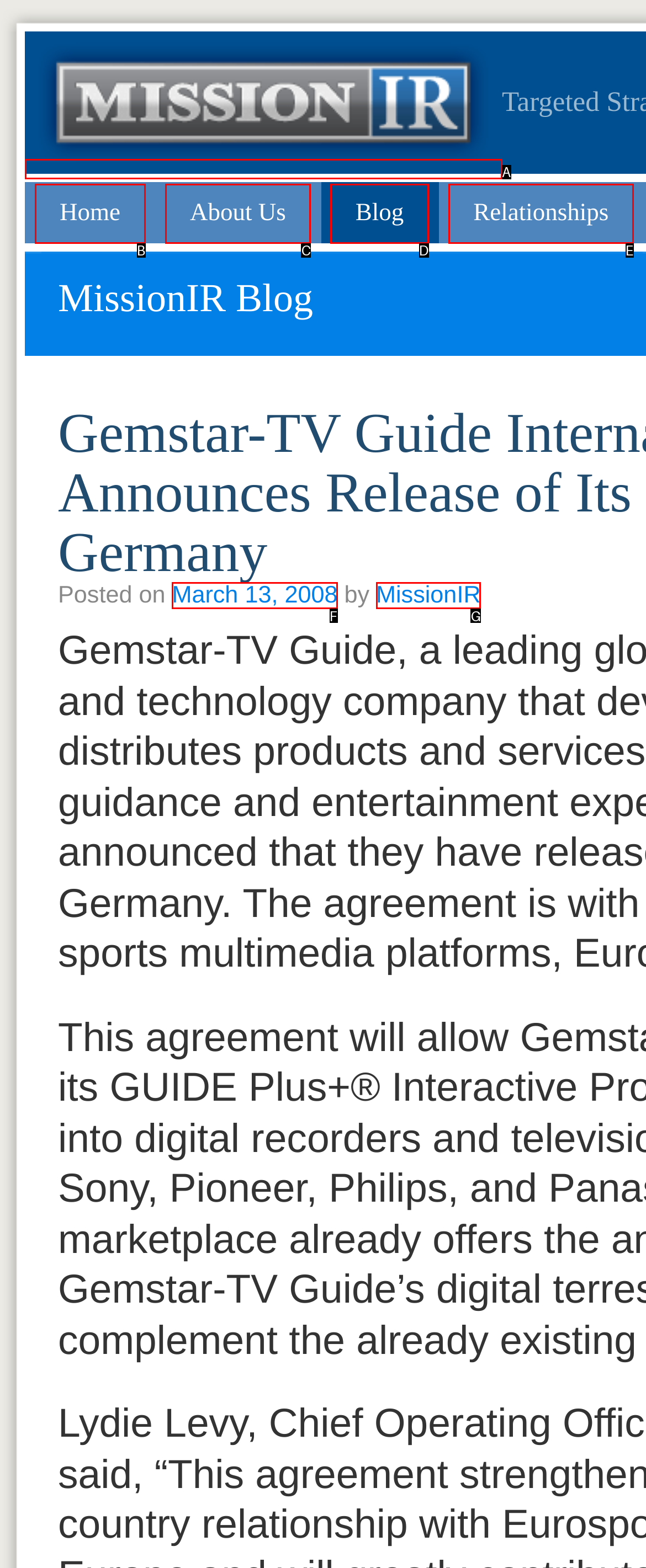Select the letter from the given choices that aligns best with the description: Home. Reply with the specific letter only.

B